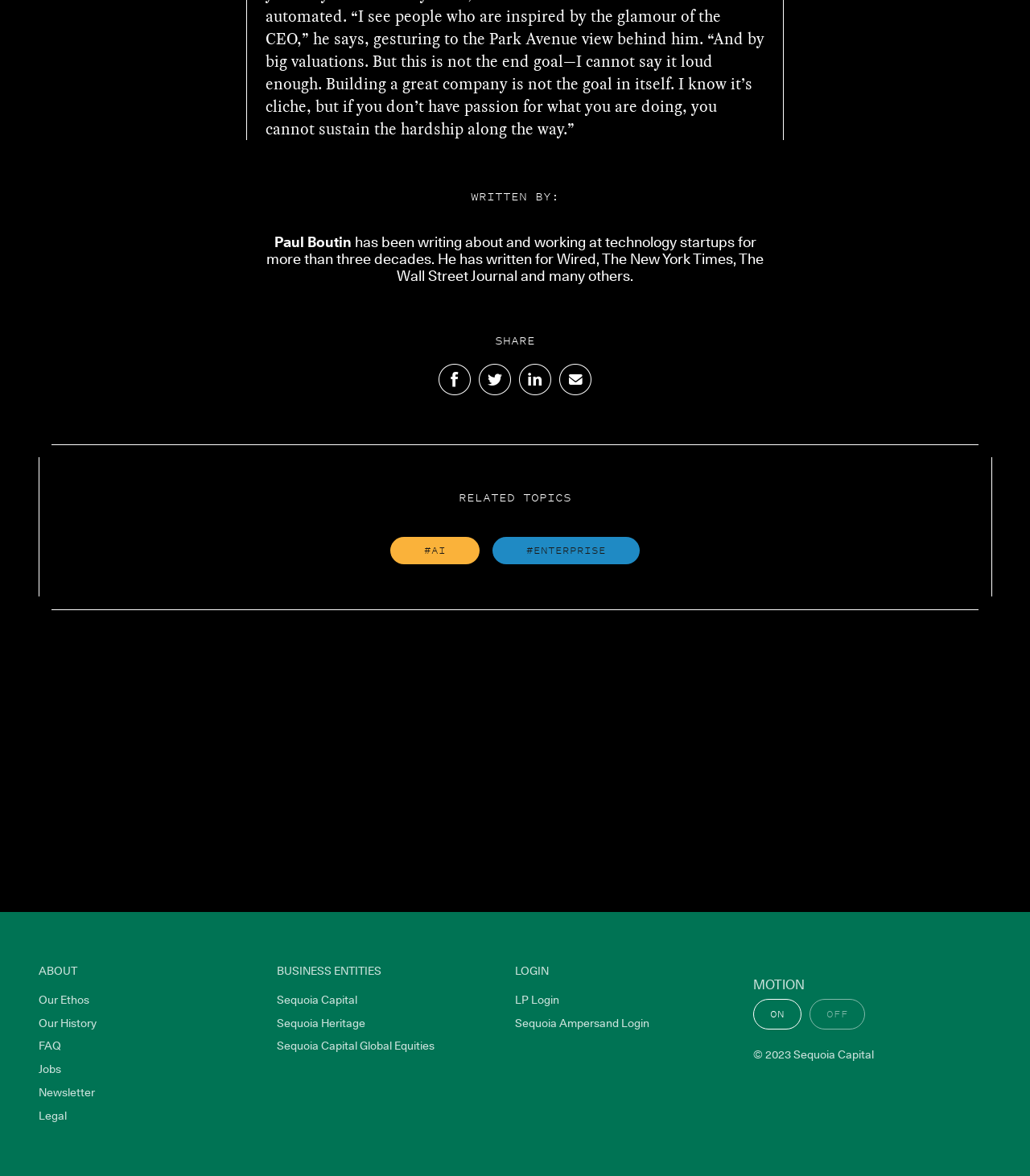Locate the UI element that matches the description Sequoia Ampersand Login in the webpage screenshot. Return the bounding box coordinates in the format (top-left x, top-left y, bottom-right x, bottom-right y), with values ranging from 0 to 1.

[0.5, 0.862, 0.731, 0.878]